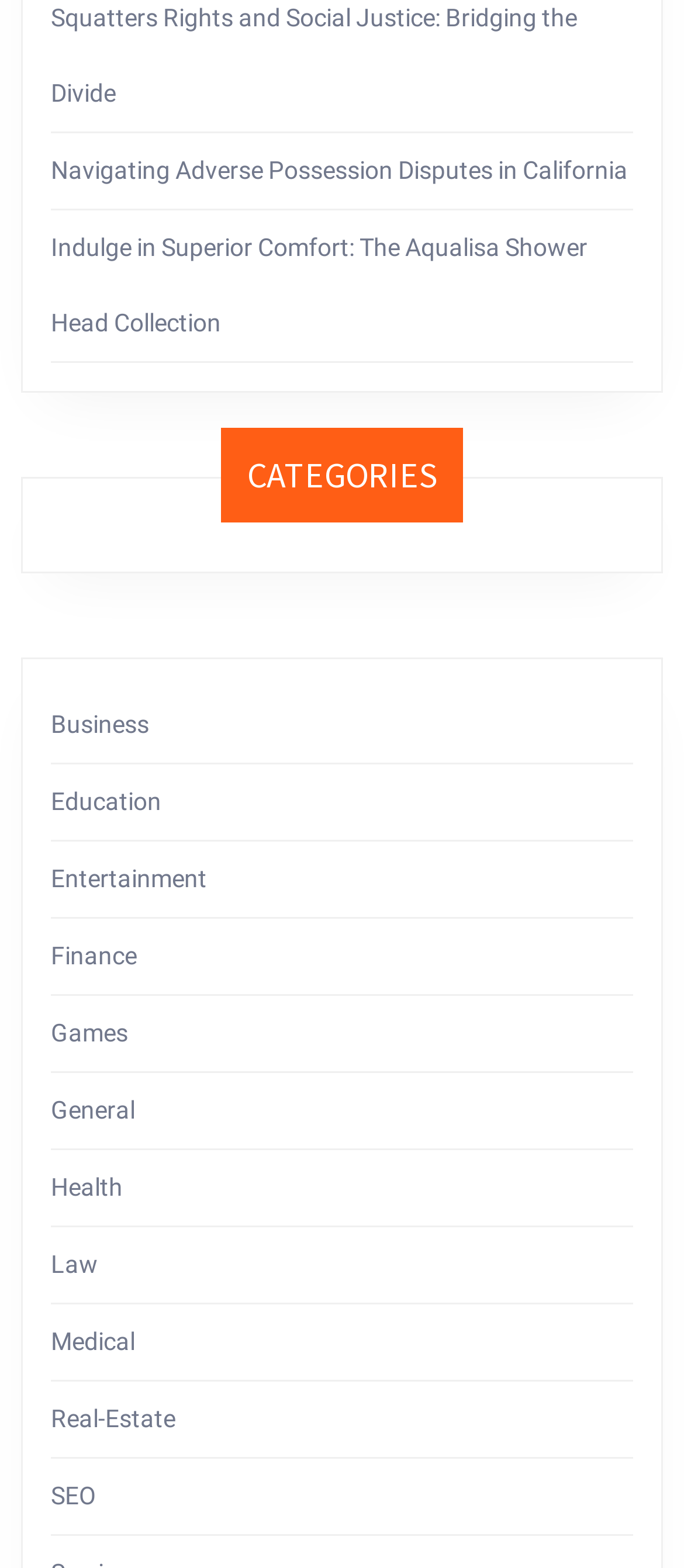Please find the bounding box coordinates of the element's region to be clicked to carry out this instruction: "Visit the page about Navigating Adverse Possession Disputes in California".

[0.074, 0.1, 0.918, 0.118]